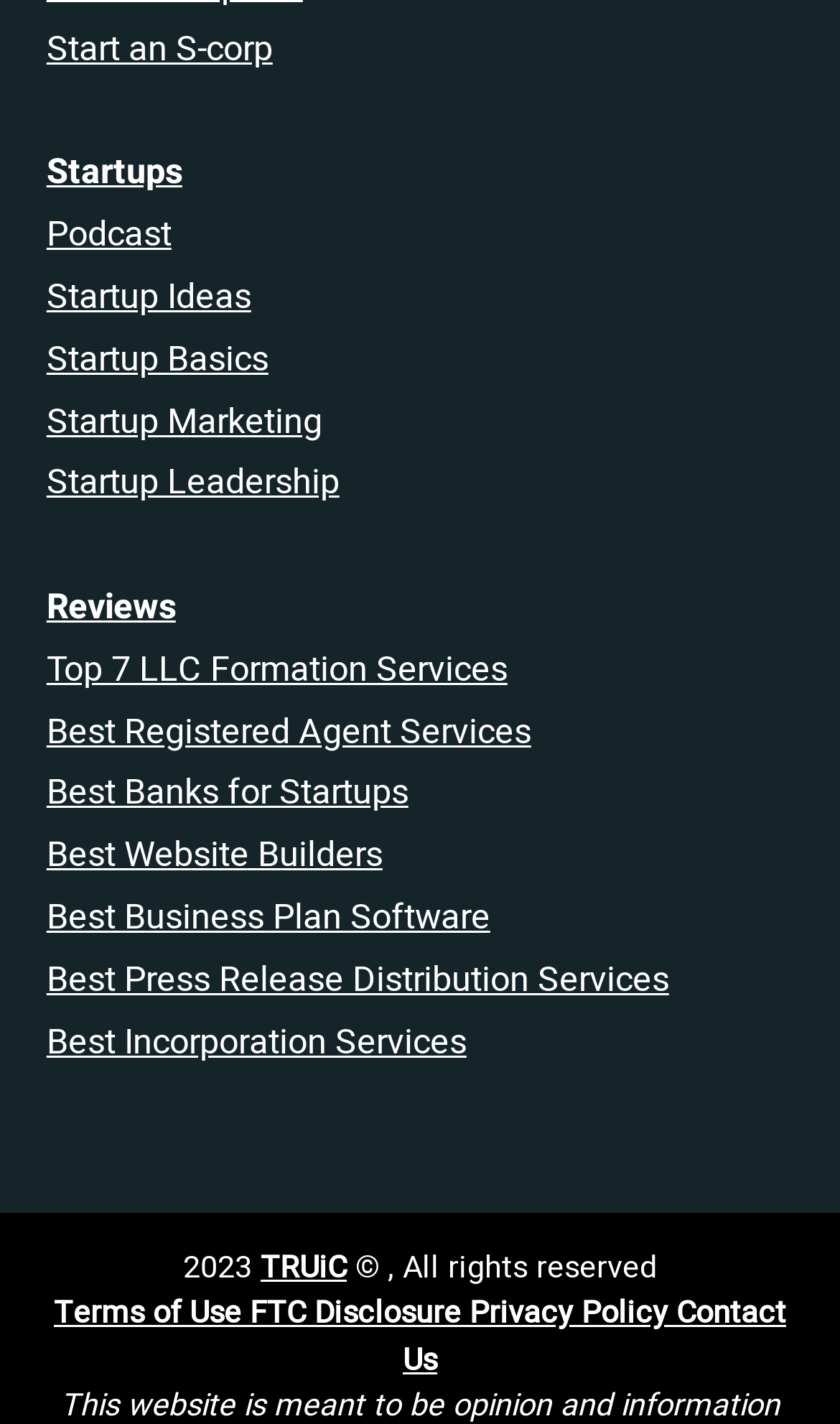Based on the image, give a detailed response to the question: What is the copyright symbol on the webpage?

I found a StaticText element at the bottom of the page with the text '©, All rights reserved' and a bounding box of [0.413, 0.874, 0.782, 0.906]. The copyright symbol is '©'.